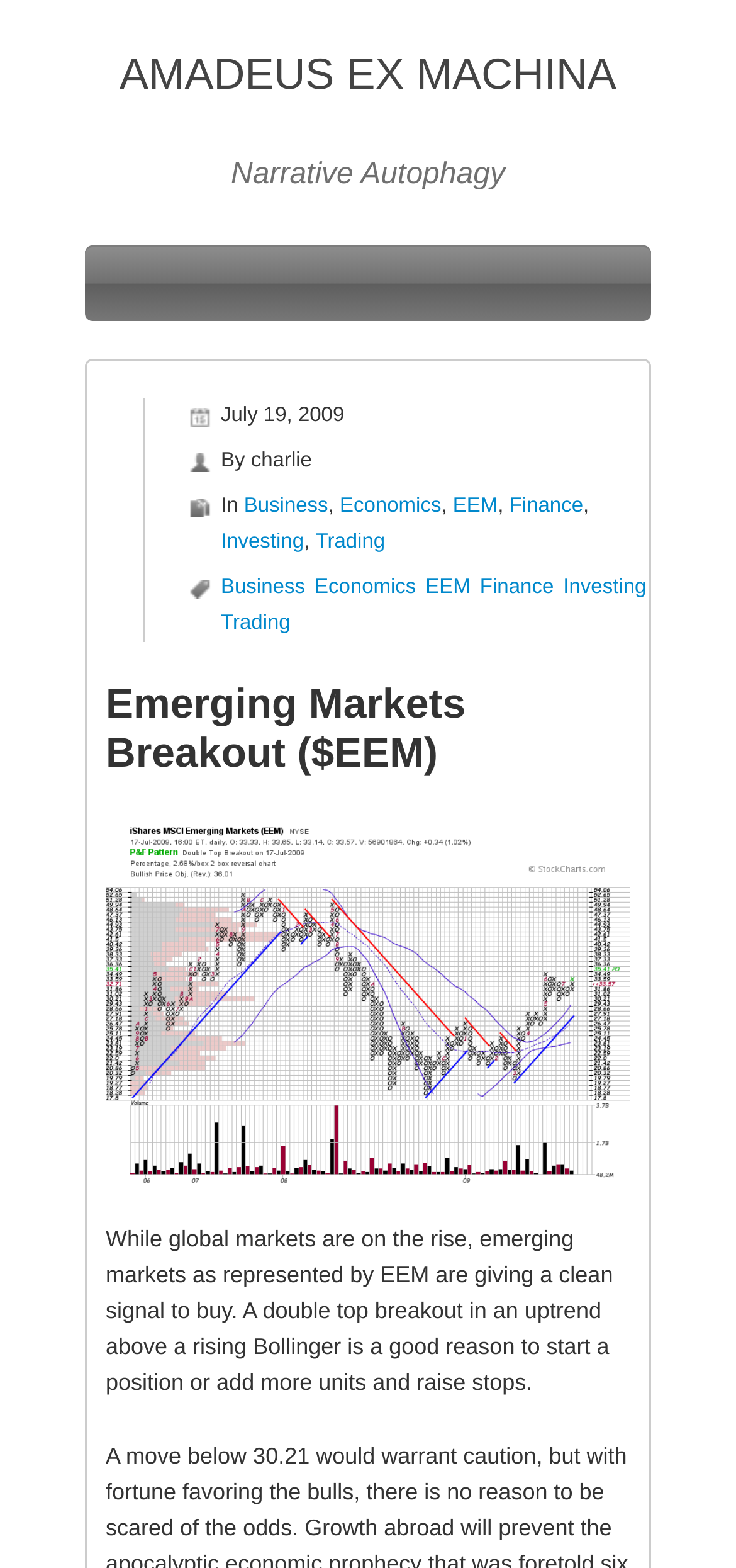Summarize the contents and layout of the webpage in detail.

The webpage is about Emerging Markets Breakout, specifically focused on the EEM index. At the top, there is a link to "AMADEUS EX MACHINA" which is also a heading, taking up most of the top section. Below this, there is a static text "Narrative Autophagy" positioned roughly in the middle of the page.

On the left side, there is a section with metadata, including the date "July 19, 2009", the author "charlie", and categories "Business, Economics, EEM, Finance, Investing, Trading" listed horizontally. Each category is a link.

The main content of the page is a heading "Emerging Markets Breakout ($EEM)" followed by a link "EEM090719" which is also an image. The image takes up a significant portion of the page, roughly from the middle to the bottom. Below the image, there is a static text describing the emerging markets breakout signal, mentioning a double top breakout and a rising Bollinger, and providing investment advice.

Overall, the page appears to be a blog post or an article discussing emerging markets and providing investment insights.